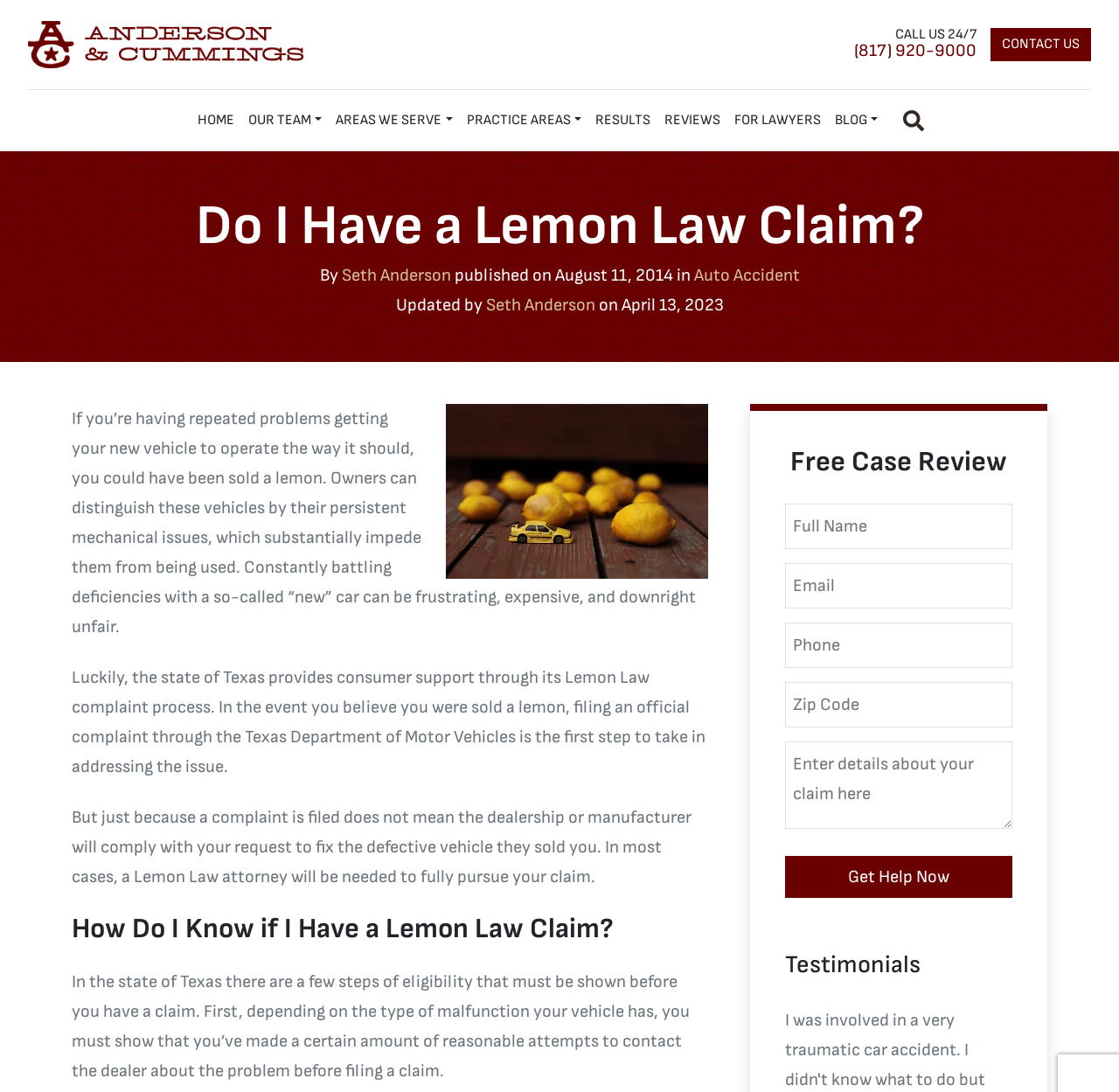Select the bounding box coordinates of the element I need to click to carry out the following instruction: "Call the phone number".

[0.763, 0.038, 0.873, 0.054]